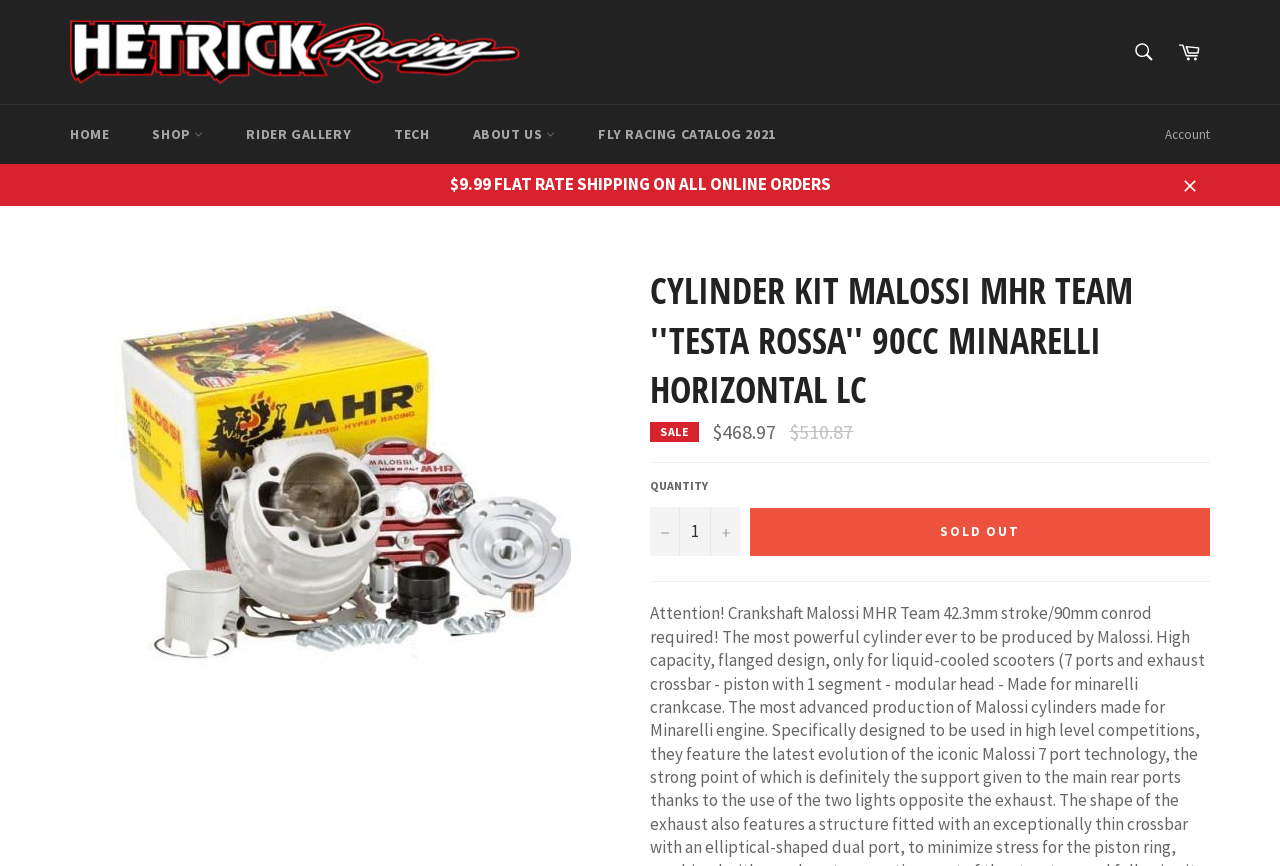Please determine and provide the text content of the webpage's heading.

CYLINDER KIT MALOSSI MHR TEAM ''TESTA ROSSA'' 90CC MINARELLI HORIZONTAL LC